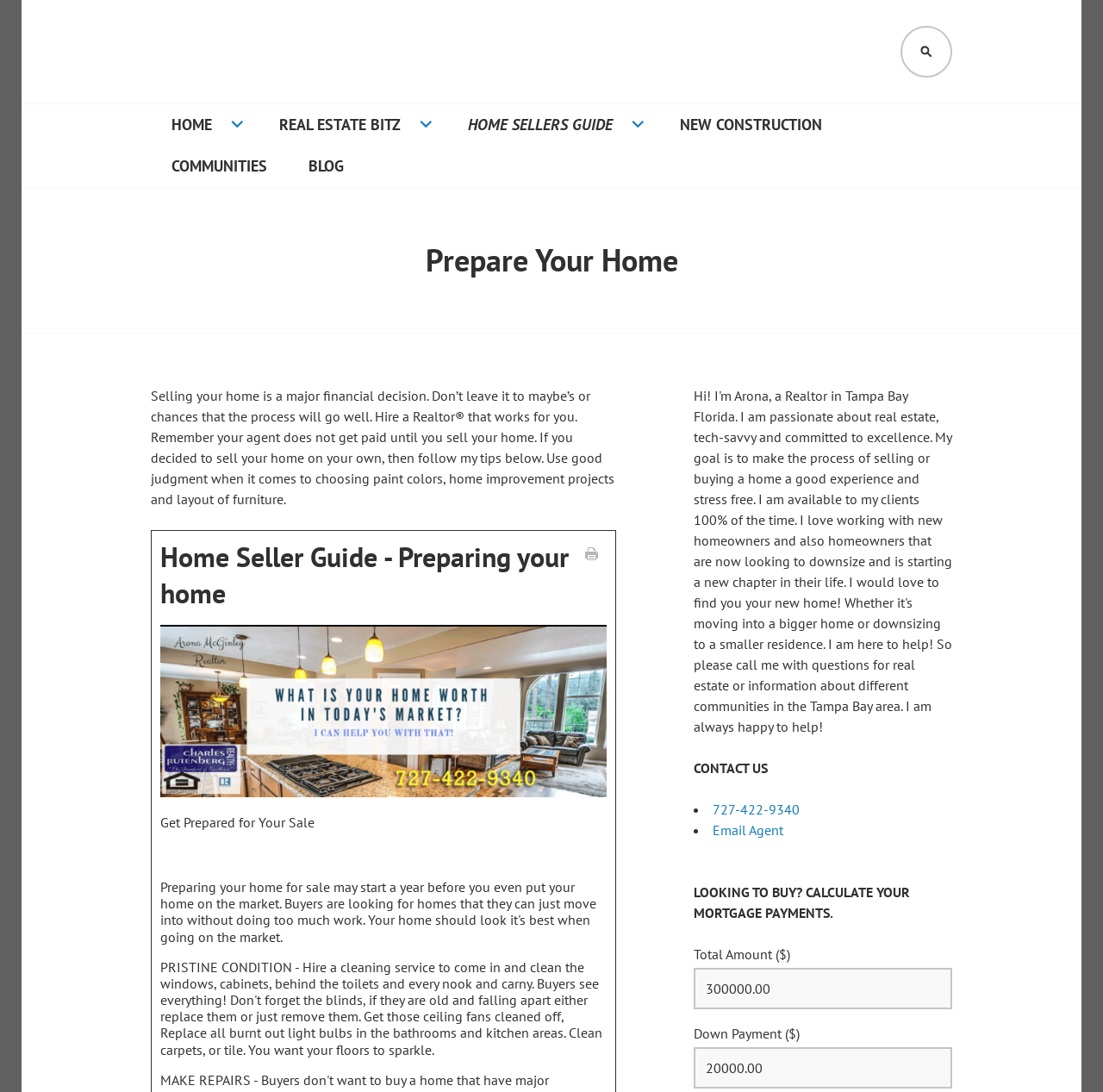Identify the bounding box for the described UI element: "Email Agent".

[0.646, 0.752, 0.71, 0.768]